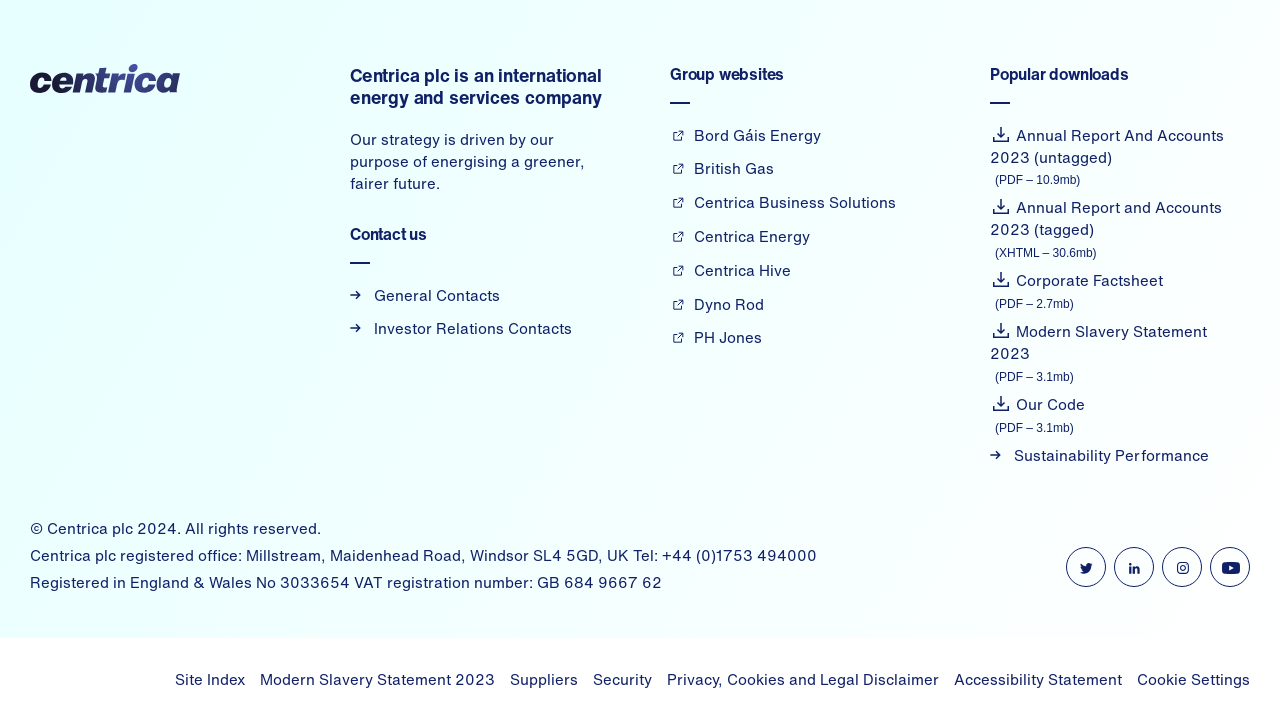Find the bounding box coordinates of the element I should click to carry out the following instruction: "Click on General Contacts".

[0.273, 0.391, 0.391, 0.422]